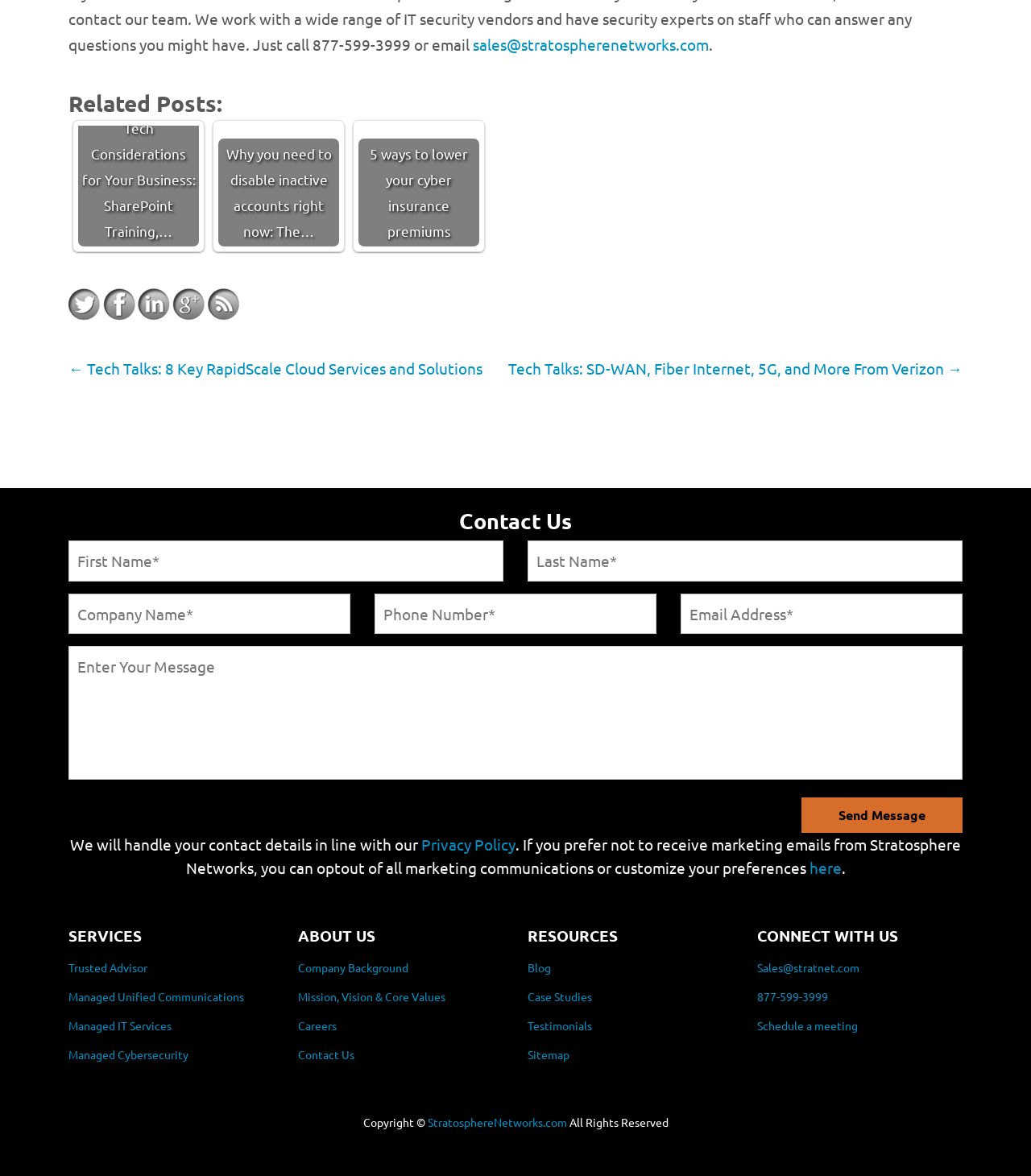Pinpoint the bounding box coordinates of the clickable area needed to execute the instruction: "Contact us through 'sales@stratnet.com'". The coordinates should be specified as four float numbers between 0 and 1, i.e., [left, top, right, bottom].

[0.734, 0.817, 0.834, 0.829]